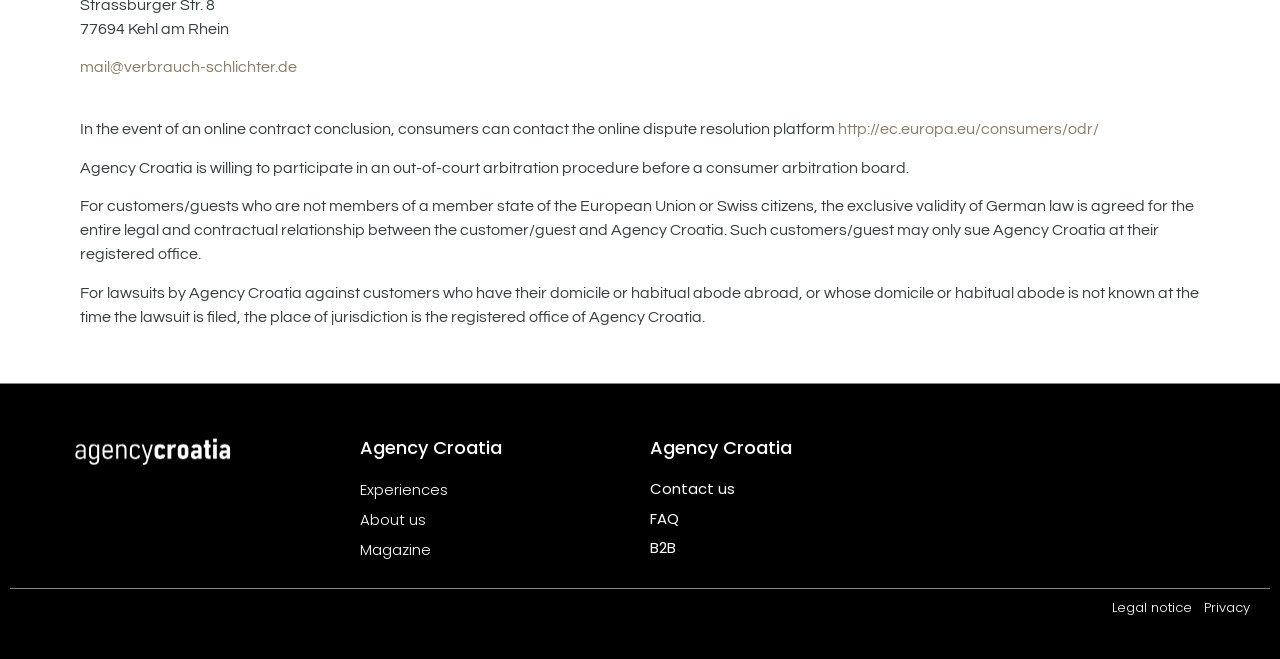What is the name of the agency?
Please give a detailed and elaborate explanation in response to the question.

I found the answer by looking at the static text element with the bounding box coordinates [0.508, 0.66, 0.619, 0.698], which contains the text 'Agency Croatia'.